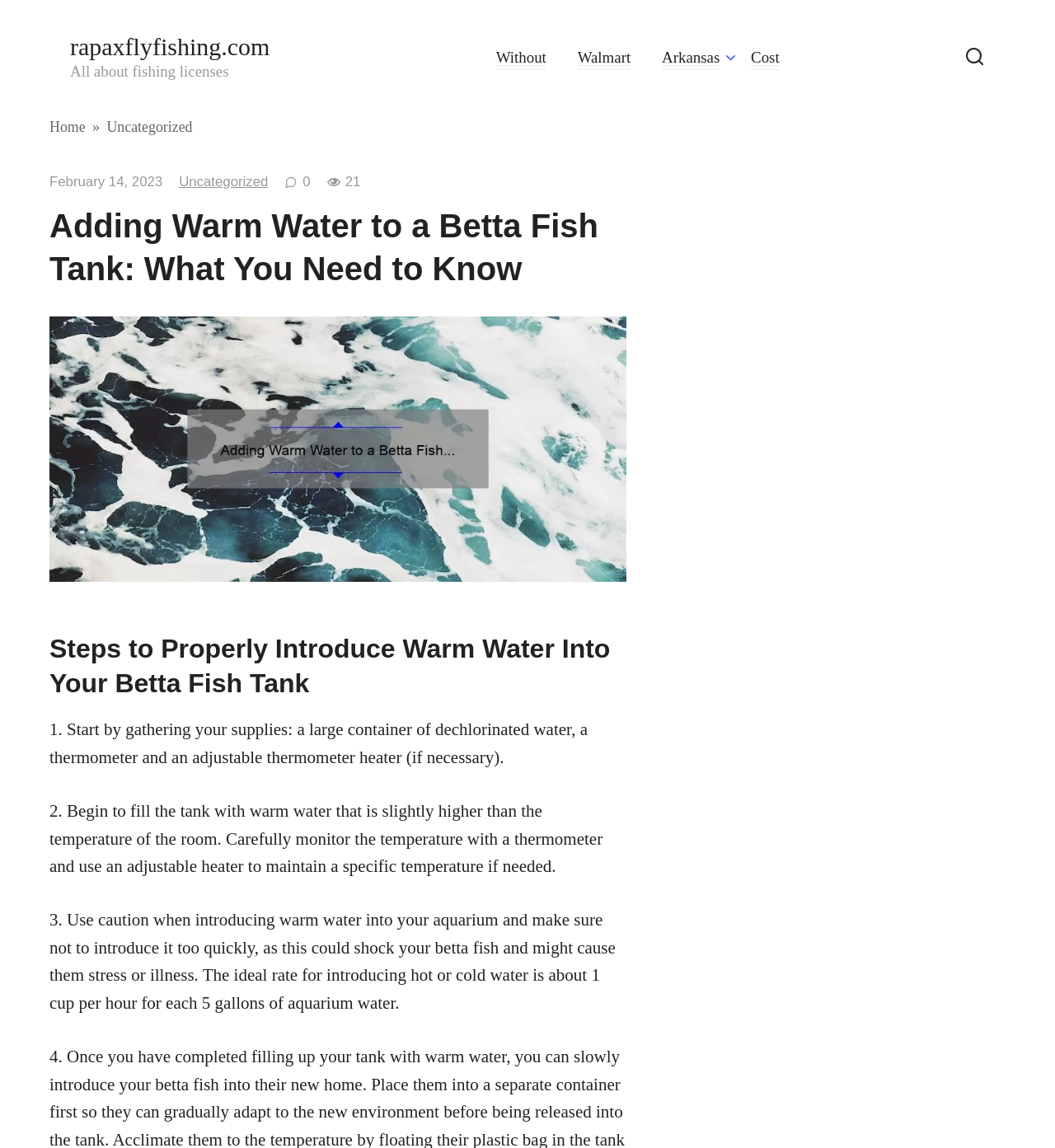What is the purpose of the adjustable thermometer heater?
Look at the screenshot and provide an in-depth answer.

I determined the purpose of the adjustable thermometer heater by reading the first step of introducing warm water into the betta fish tank, which mentions that it is used to maintain a specific temperature if necessary.